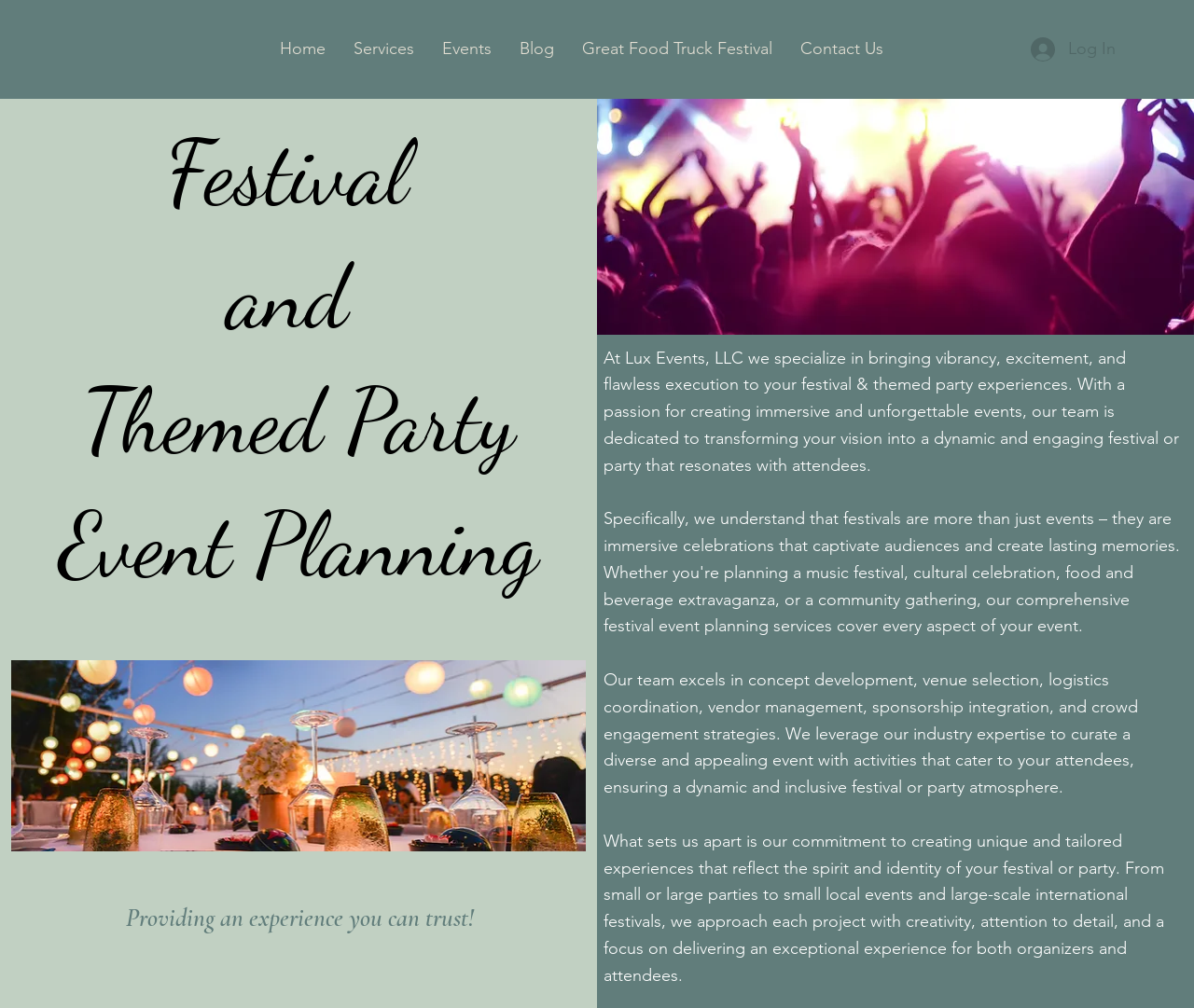Using the webpage screenshot and the element description Contact Us, determine the bounding box coordinates. Specify the coordinates in the format (top-left x, top-left y, bottom-right x, bottom-right y) with values ranging from 0 to 1.

[0.662, 0.031, 0.747, 0.066]